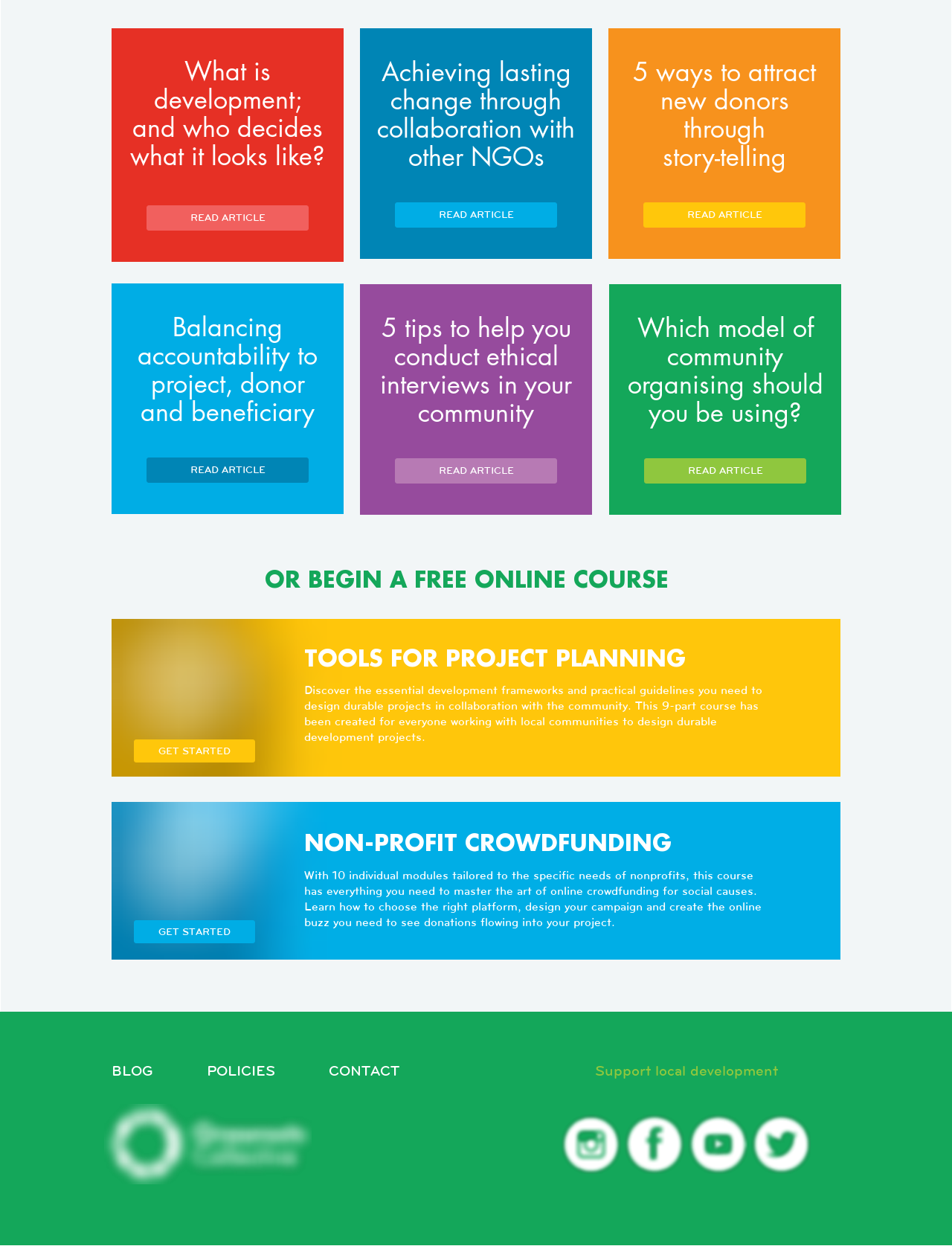Please specify the bounding box coordinates of the clickable region necessary for completing the following instruction: "Learn about non-profit crowdfunding". The coordinates must consist of four float numbers between 0 and 1, i.e., [left, top, right, bottom].

[0.141, 0.737, 0.268, 0.755]